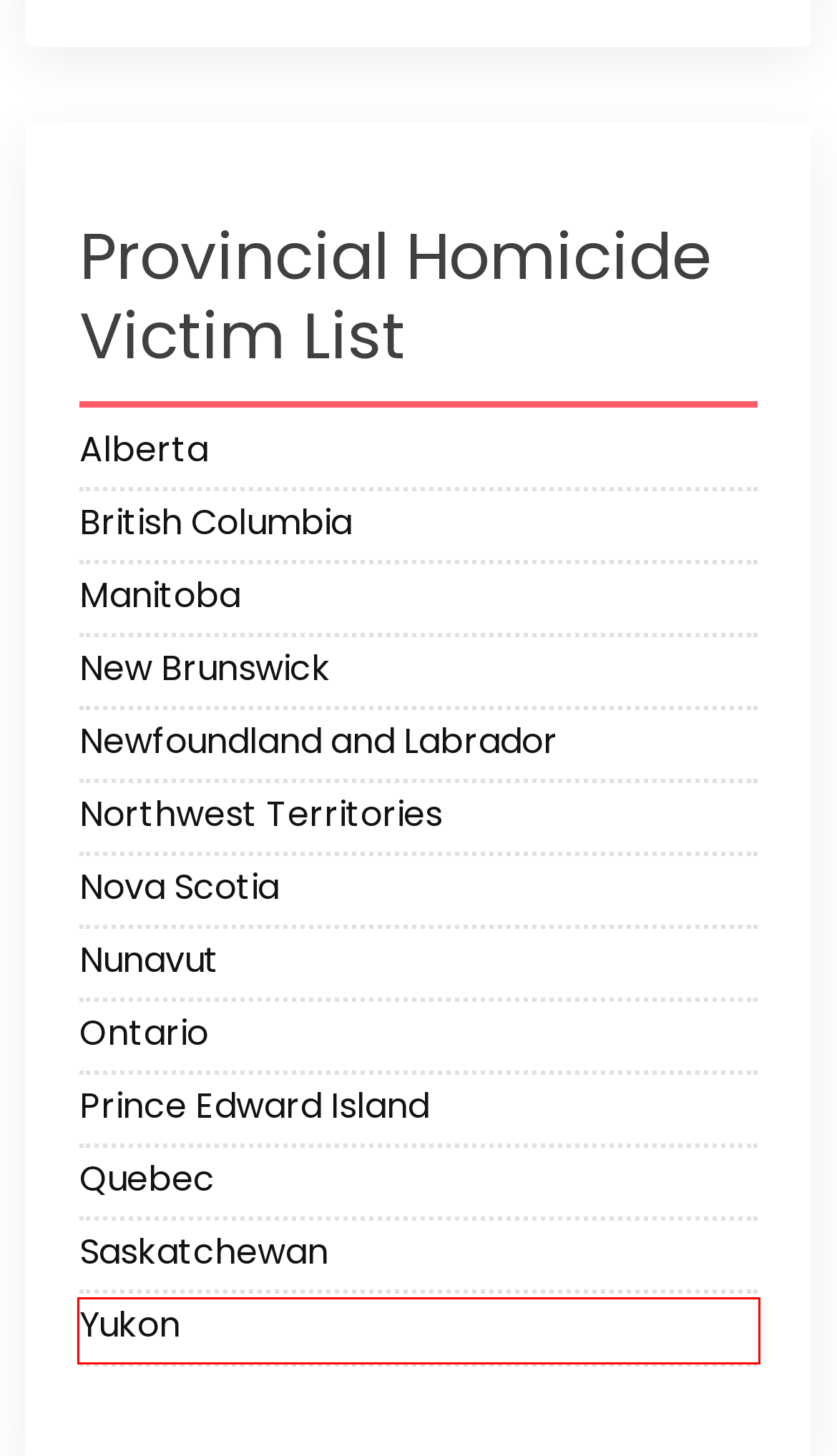Given a webpage screenshot with a UI element marked by a red bounding box, choose the description that best corresponds to the new webpage that will appear after clicking the element. The candidates are:
A. Alberta Murder Victim List 2020 - Homicide Canada
B. Nova Scotia Murder Victim List 2020 - Homicide Canada
C. Yukon Murder Victim List 2020 - Homicide Canada
D. Prince Edward Island Murder Victim List 2020 - Homicide Canada
E. Northwest Territories Murder Victim List 2020 - Homicide Canada
F. Nunavut Murder Victim List 2020 - Homicide Canada
G. Ontario Murder Victim List 2020 - Homicide Canada
H. Saskatchewan Murder Victim List 2020 - Homicide Canada

C